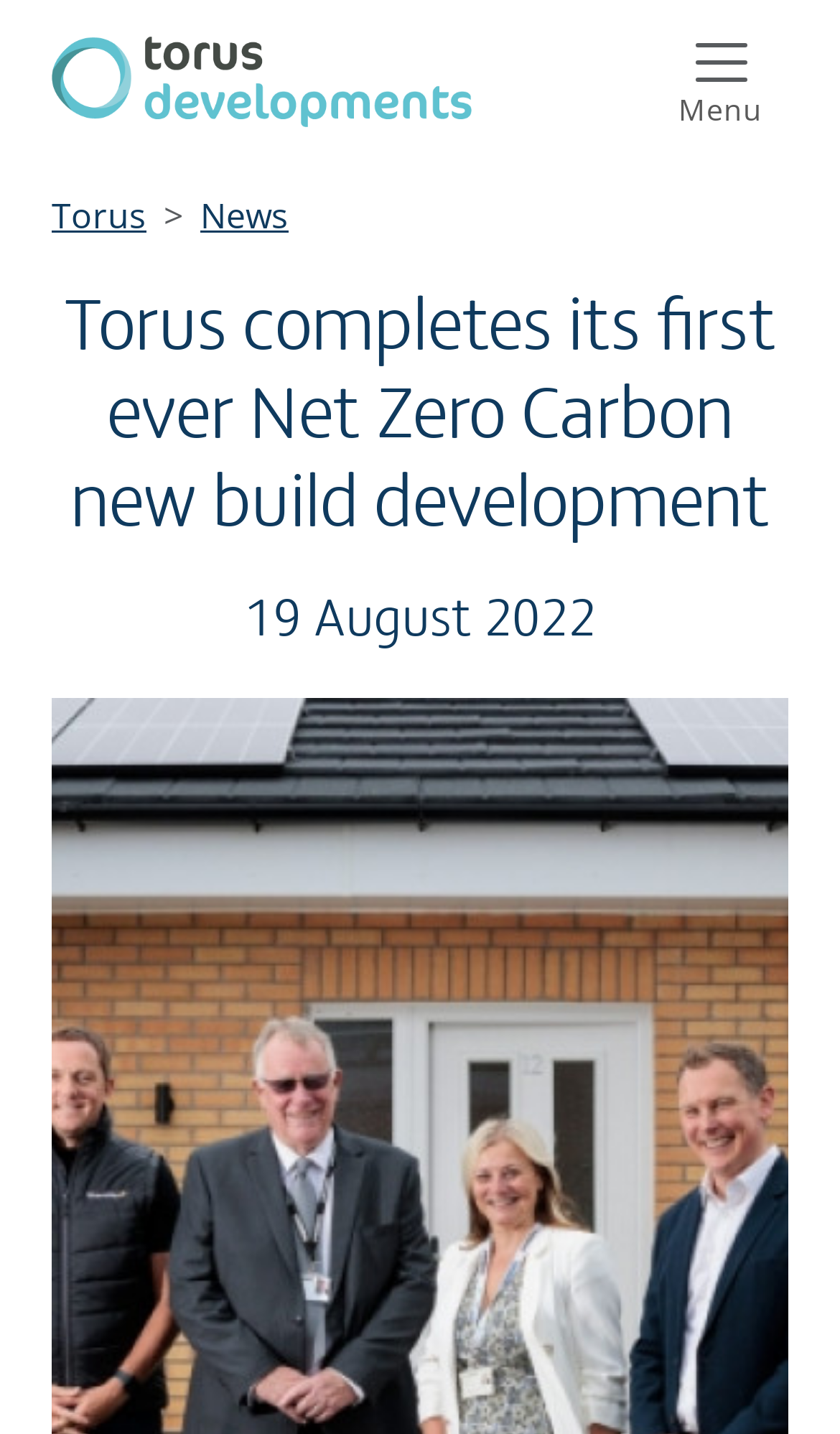What is the logo of the company?
Answer the question with a single word or phrase derived from the image.

Torus Developments Logo